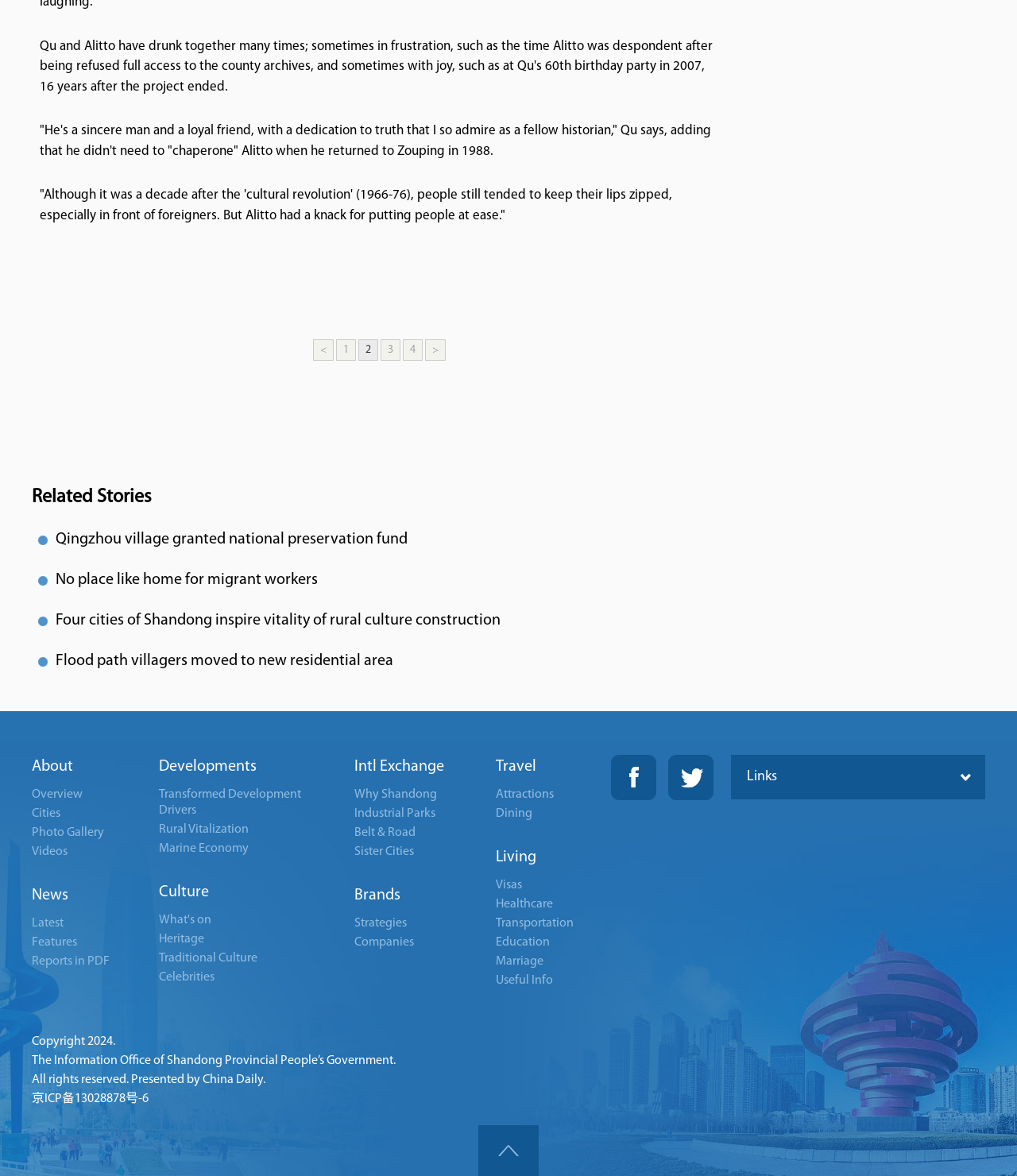Please determine the bounding box coordinates of the element to click in order to execute the following instruction: "View related story about Qingzhou village". The coordinates should be four float numbers between 0 and 1, specified as [left, top, right, bottom].

[0.055, 0.452, 0.401, 0.465]